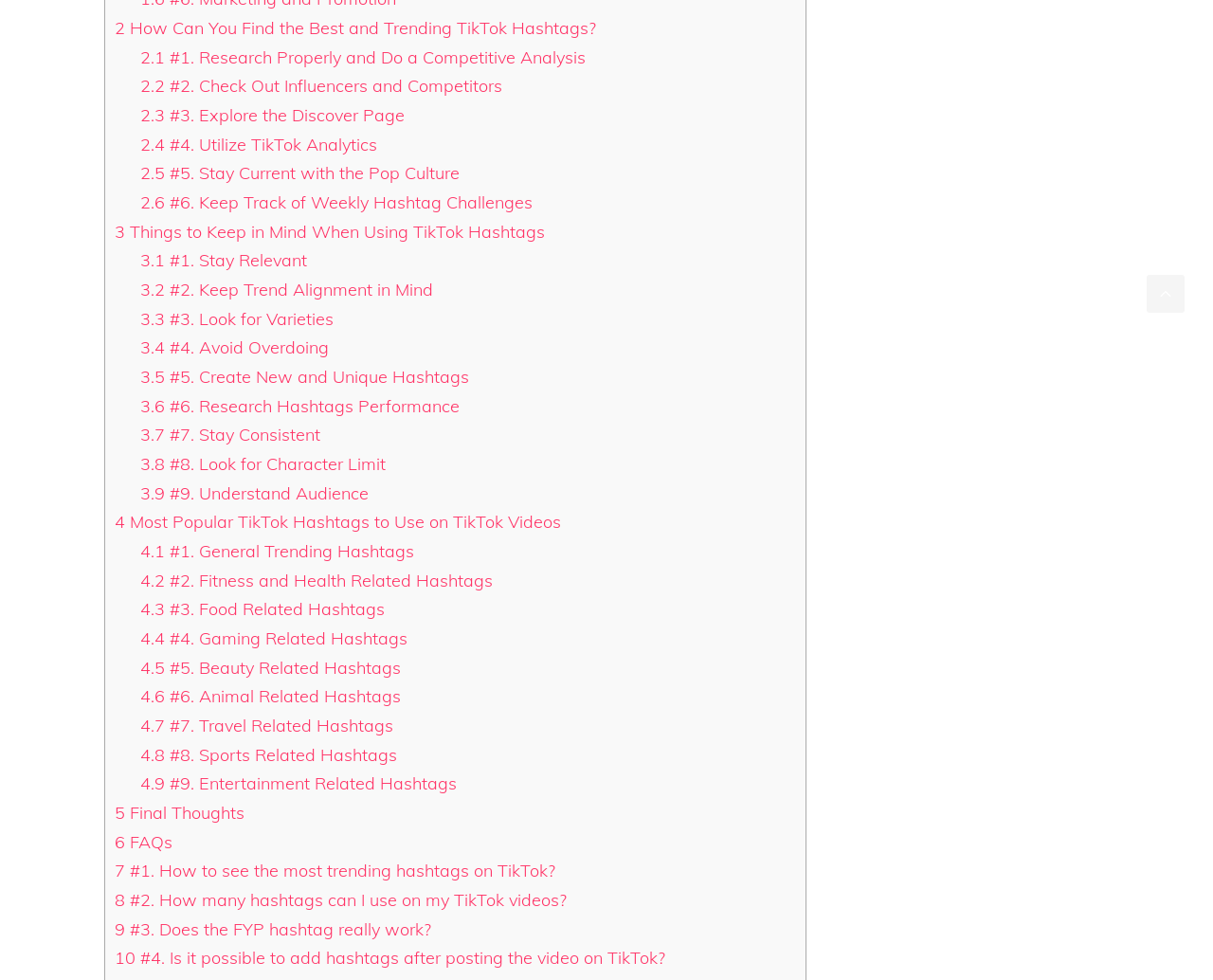Please locate the bounding box coordinates of the element that should be clicked to achieve the given instruction: "Click on '2 How Can You Find the Best and Trending TikTok Hashtags?'".

[0.095, 0.017, 0.491, 0.04]